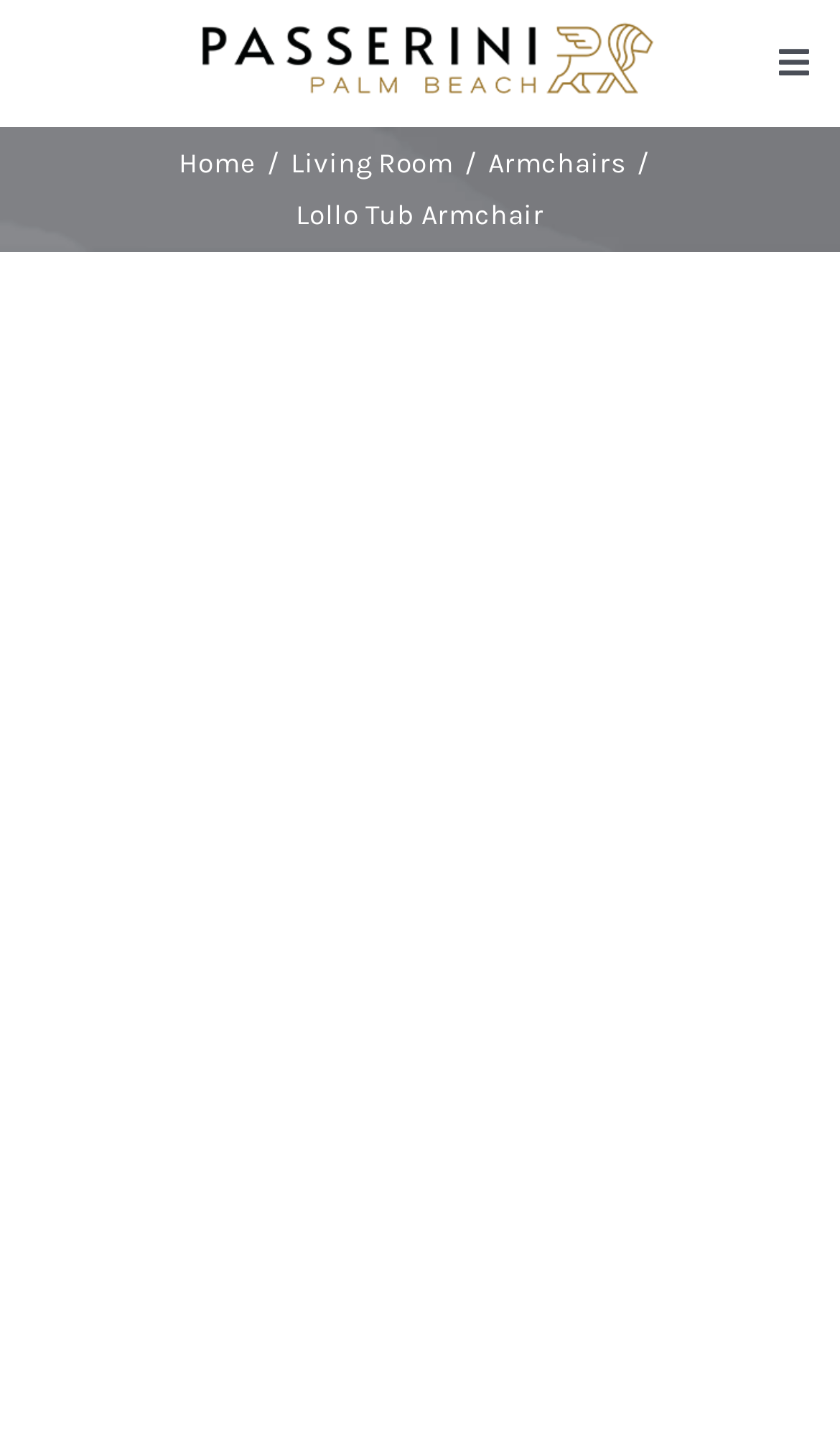Identify the bounding box coordinates of the HTML element based on this description: "Living Room".

[0.346, 0.101, 0.54, 0.123]